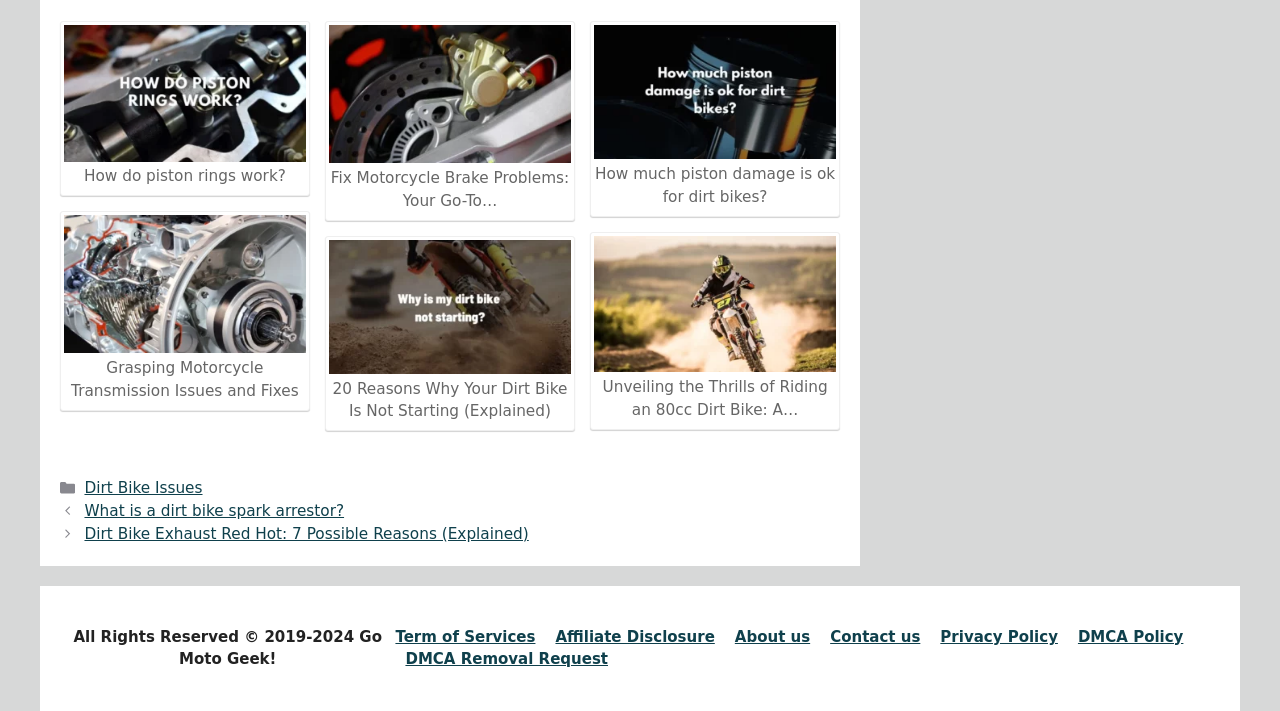Identify the bounding box coordinates of the section to be clicked to complete the task described by the following instruction: "Learn about motorcycle transmission issues and fixes". The coordinates should be four float numbers between 0 and 1, formatted as [left, top, right, bottom].

[0.05, 0.303, 0.239, 0.567]